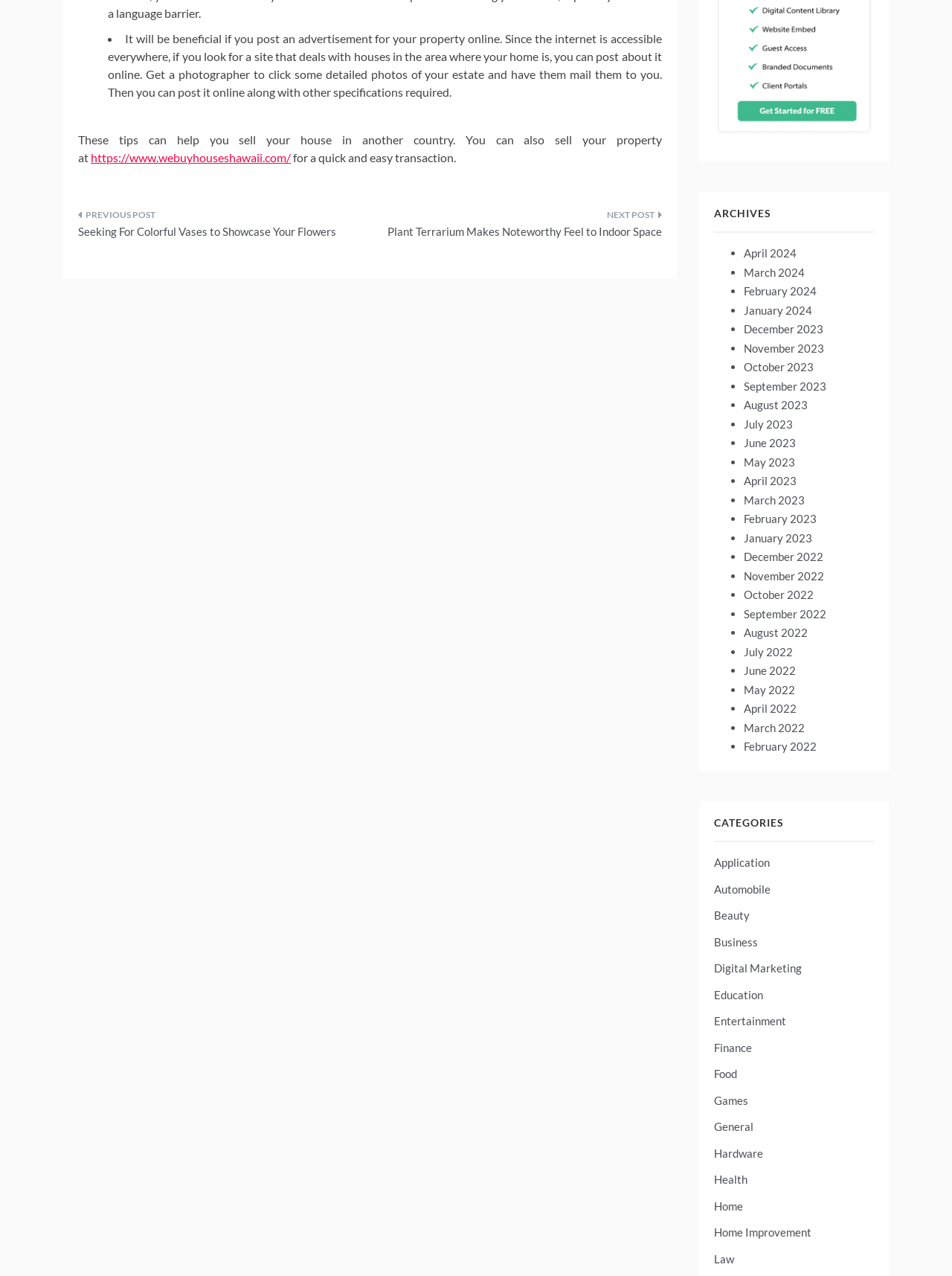Respond with a single word or phrase for the following question: 
What is the function of the 'Posts' navigation?

To navigate between posts